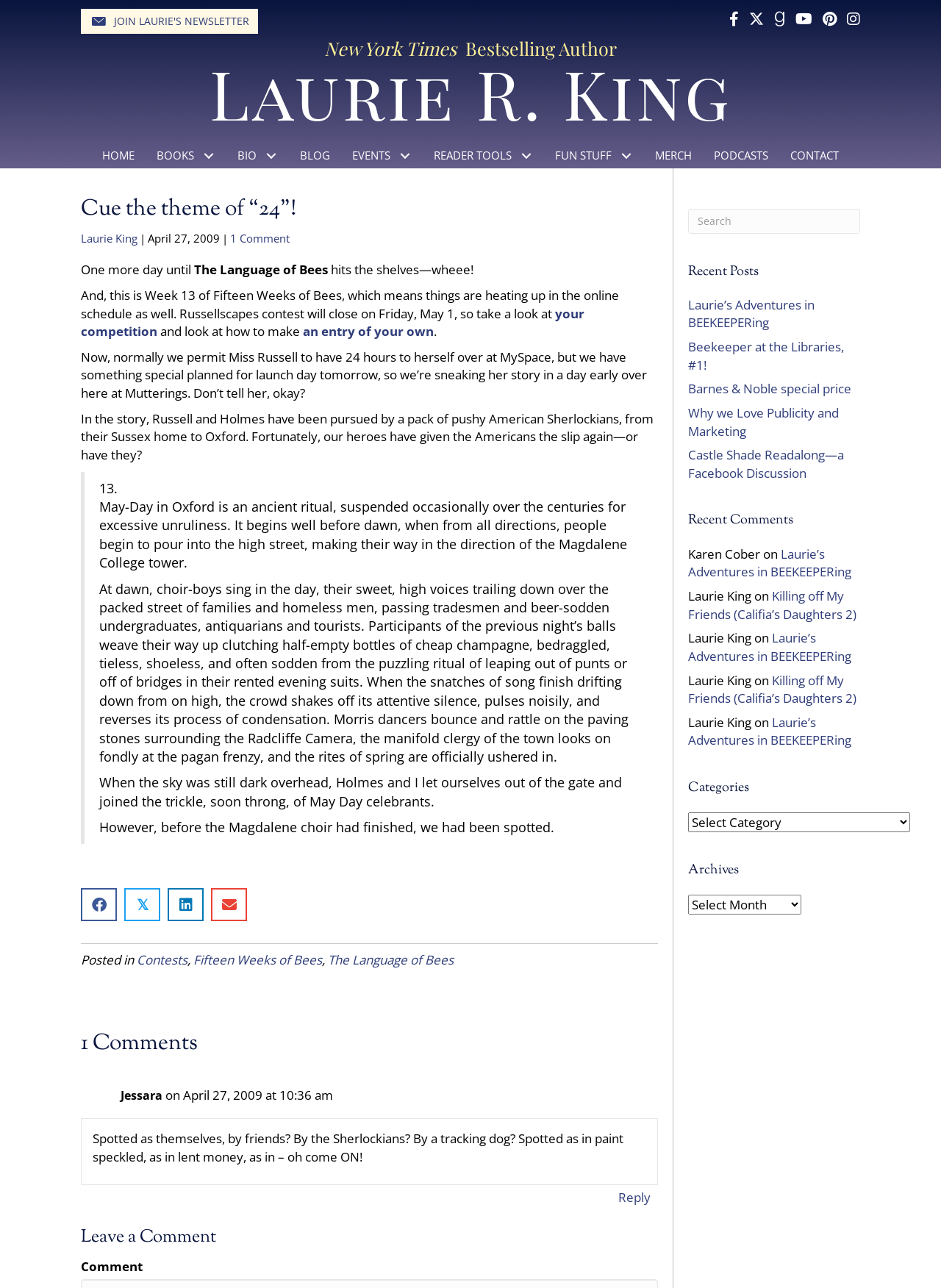Determine the bounding box coordinates of the target area to click to execute the following instruction: "Leave a Comment."

[0.086, 0.951, 0.699, 0.971]